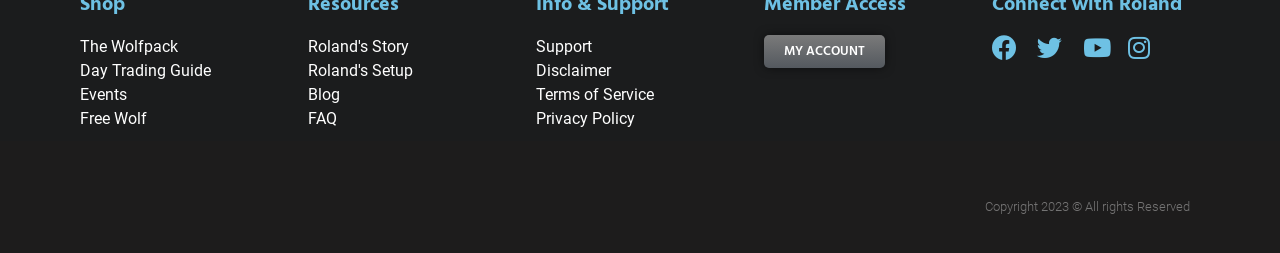From the element description: "NIH Employee Intranet", extract the bounding box coordinates of the UI element. The coordinates should be expressed as four float numbers between 0 and 1, in the order [left, top, right, bottom].

None